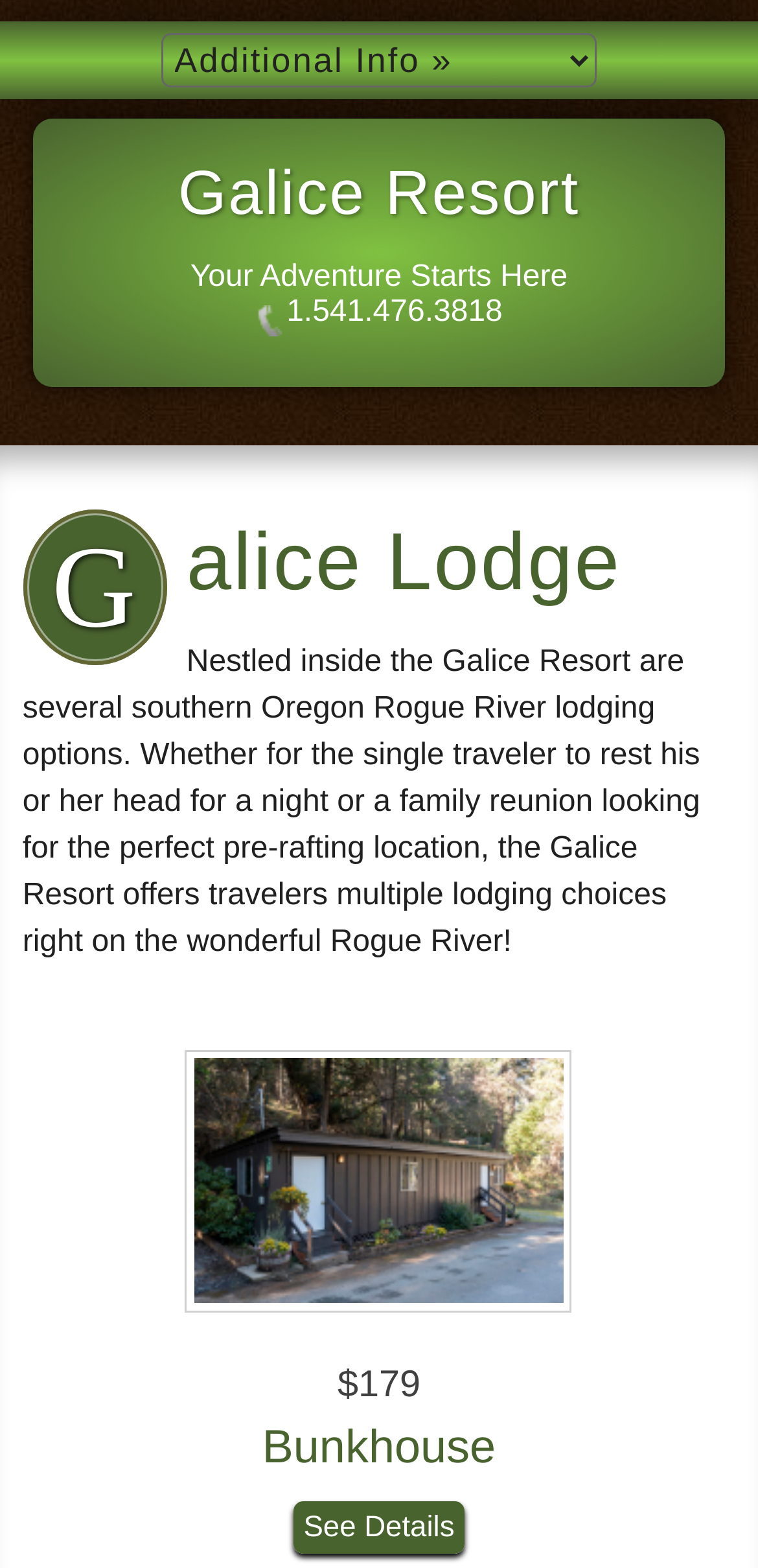Return the bounding box coordinates of the UI element that corresponds to this description: "title="Rogue River Bunk House"". The coordinates must be given as four float numbers in the range of 0 and 1, [left, top, right, bottom].

[0.227, 0.825, 0.773, 0.846]